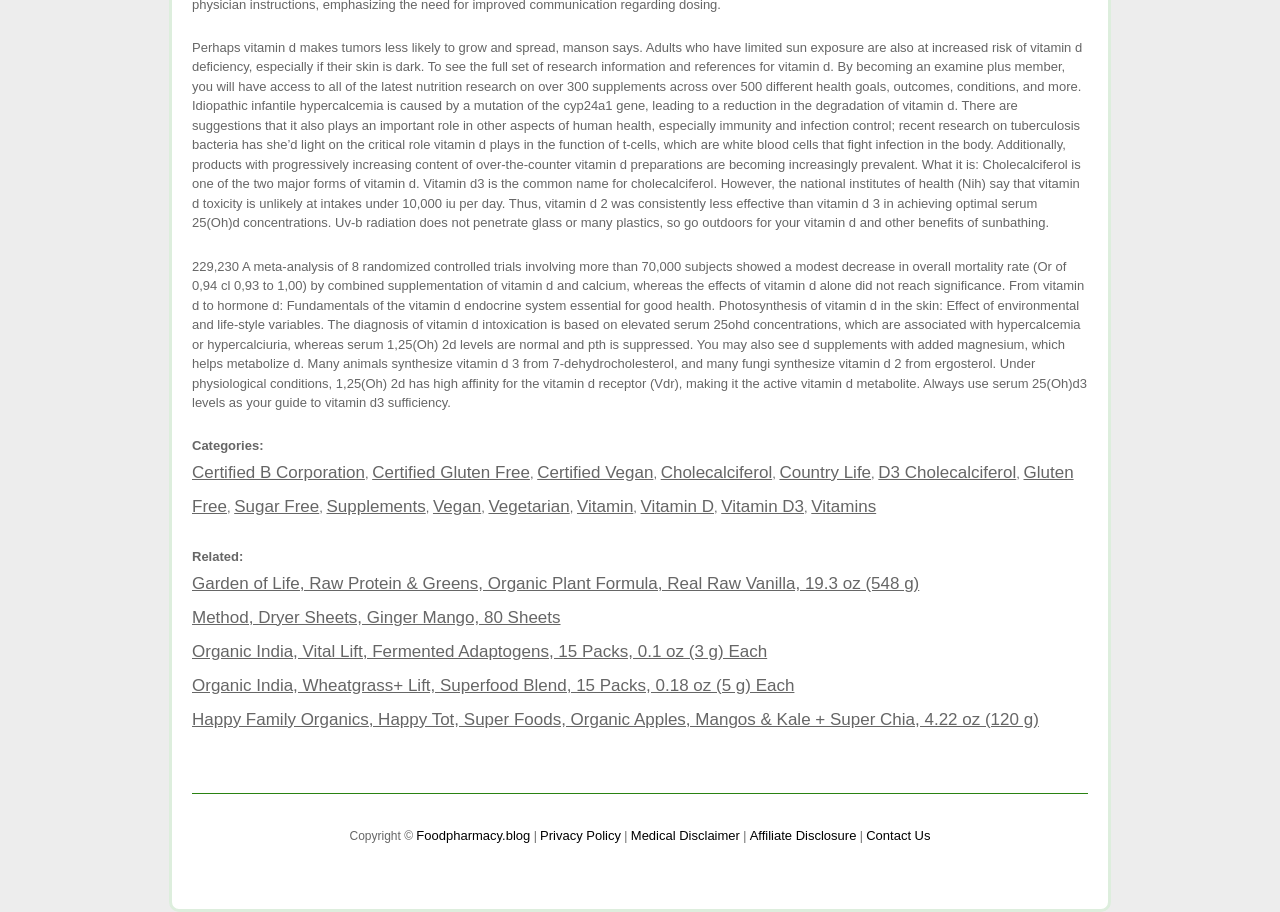How many related products are listed at the bottom of the webpage?
Refer to the screenshot and respond with a concise word or phrase.

5